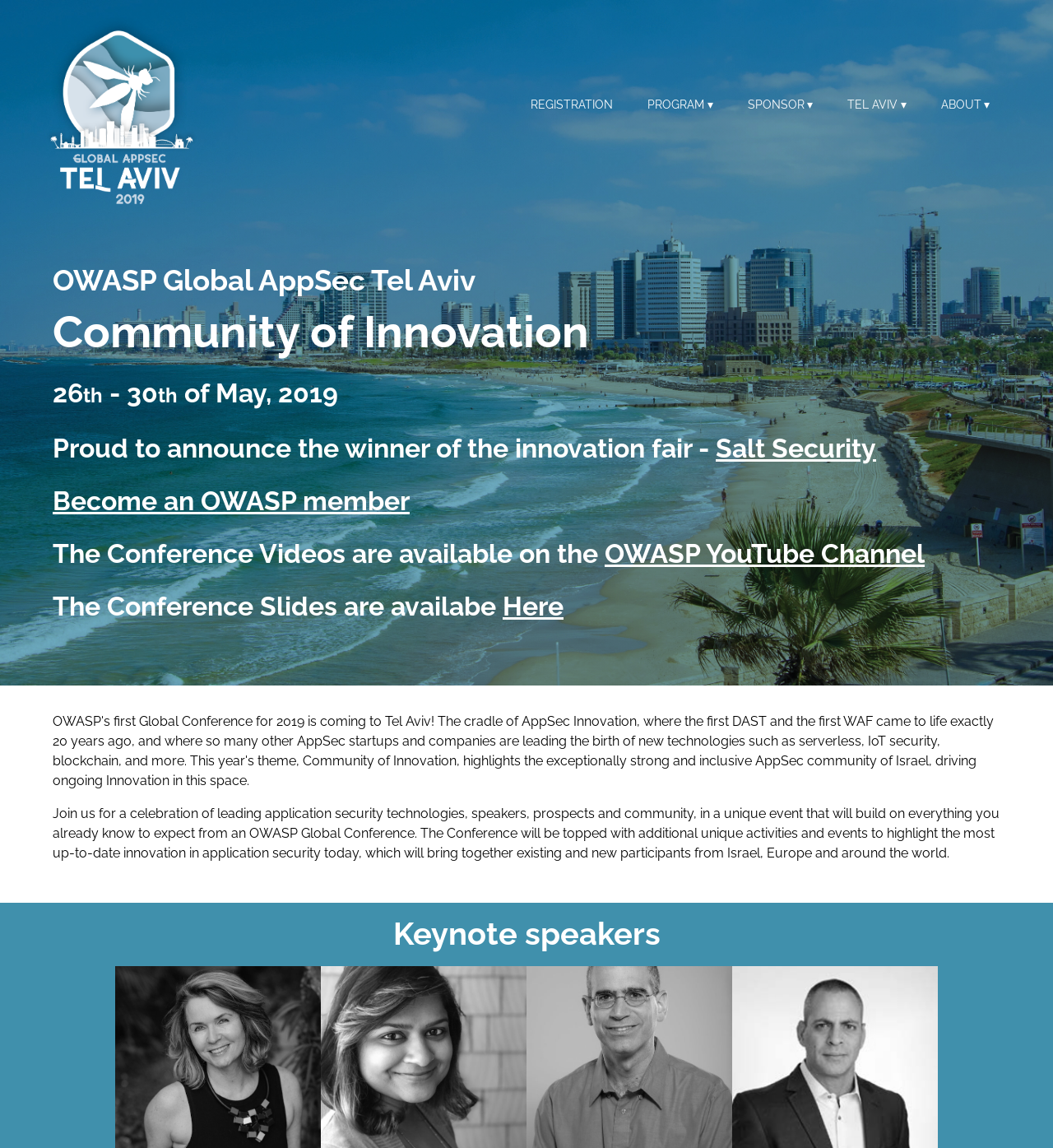Please determine the bounding box coordinates for the element with the description: "OWASP YouTube Channel".

[0.574, 0.469, 0.878, 0.495]